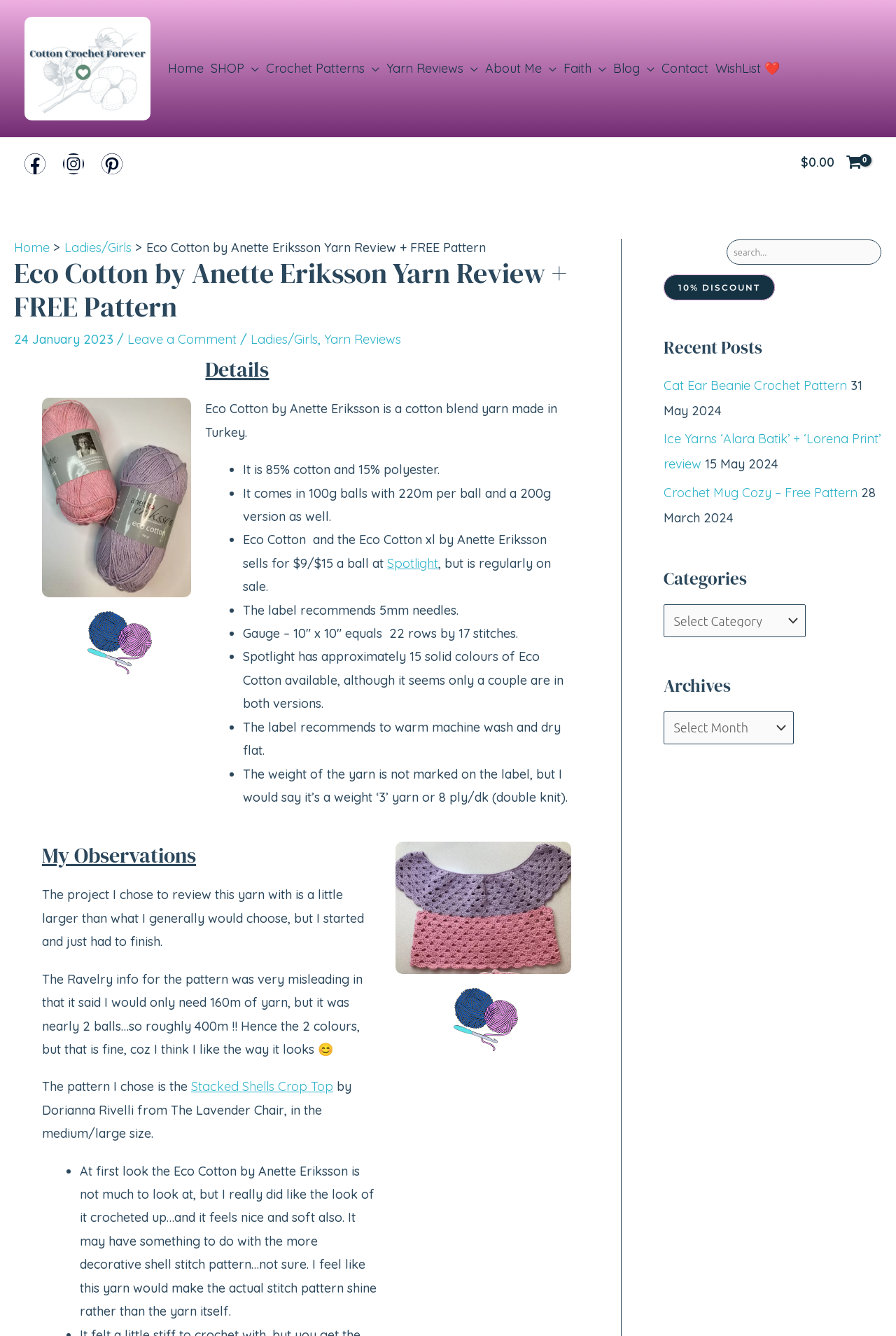Offer a detailed explanation of the webpage layout and contents.

This webpage is a review of Anette Eriksson Eco Cotton yarn, which includes a free crochet pattern for a stacked shells crop top. At the top of the page, there is a logo and a navigation menu with links to Home, SHOP, Crochet Patterns, Yarn Reviews, About Me, Faith, Blog, Contact, and WishList. Below the navigation menu, there are social media links to Facebook, Instagram, and Pinterest.

On the left side of the page, there is a breadcrumb navigation showing the path from Home to Ladies/Girls to the current page, Eco Cotton by Anette Eriksson Yarn Review + FREE Pattern. Below the breadcrumb navigation, there is a header with the title of the page, followed by the date "24 January 2023" and links to Leave a Comment, Ladies/Girls, and Yarn Reviews.

The main content of the page is divided into sections. The first section shows an image of the yarn balls and provides details about the yarn, including its composition, weight, and recommended needle size. The second section lists the features of the yarn, including its gauge, recommended washing and drying instructions, and available colors.

The next section is titled "My Observations" and provides the author's personal experience with the yarn, including a project they made using the yarn and their thoughts on its quality. Below this section, there is a link to a free crochet pattern for a stacked shells crop top, along with images of the finished project.

Further down the page, there is a section offering 10% off yarn and crochet products, with a sign-up form to receive the exclusive discount and stay up to date on the latest posts, products, and offers.